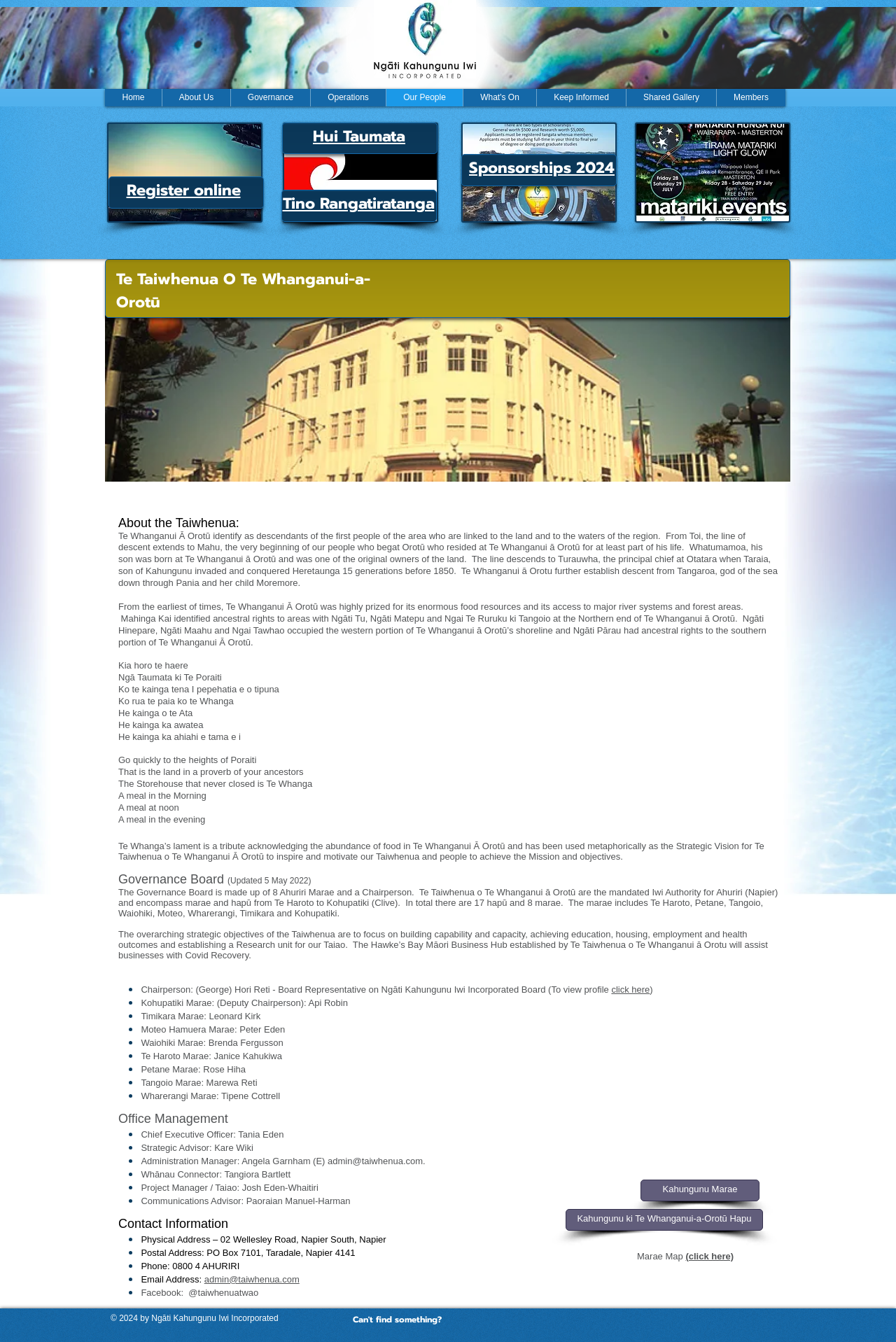Locate the bounding box coordinates of the area to click to fulfill this instruction: "Click on the 'Sponsorships 2024' link". The bounding box should be presented as four float numbers between 0 and 1, in the order [left, top, right, bottom].

[0.523, 0.116, 0.686, 0.134]